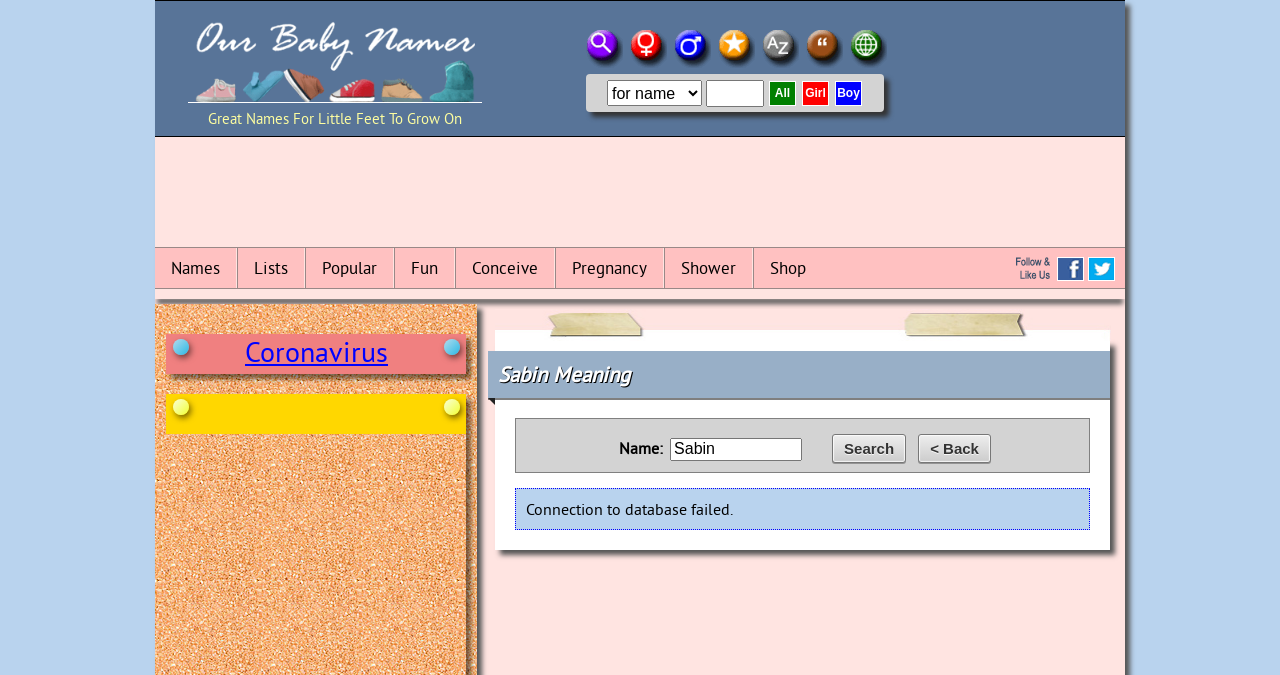Identify the bounding box coordinates for the element you need to click to achieve the following task: "Enter a name". Provide the bounding box coordinates as four float numbers between 0 and 1, in the form [left, top, right, bottom].

[0.552, 0.118, 0.597, 0.158]